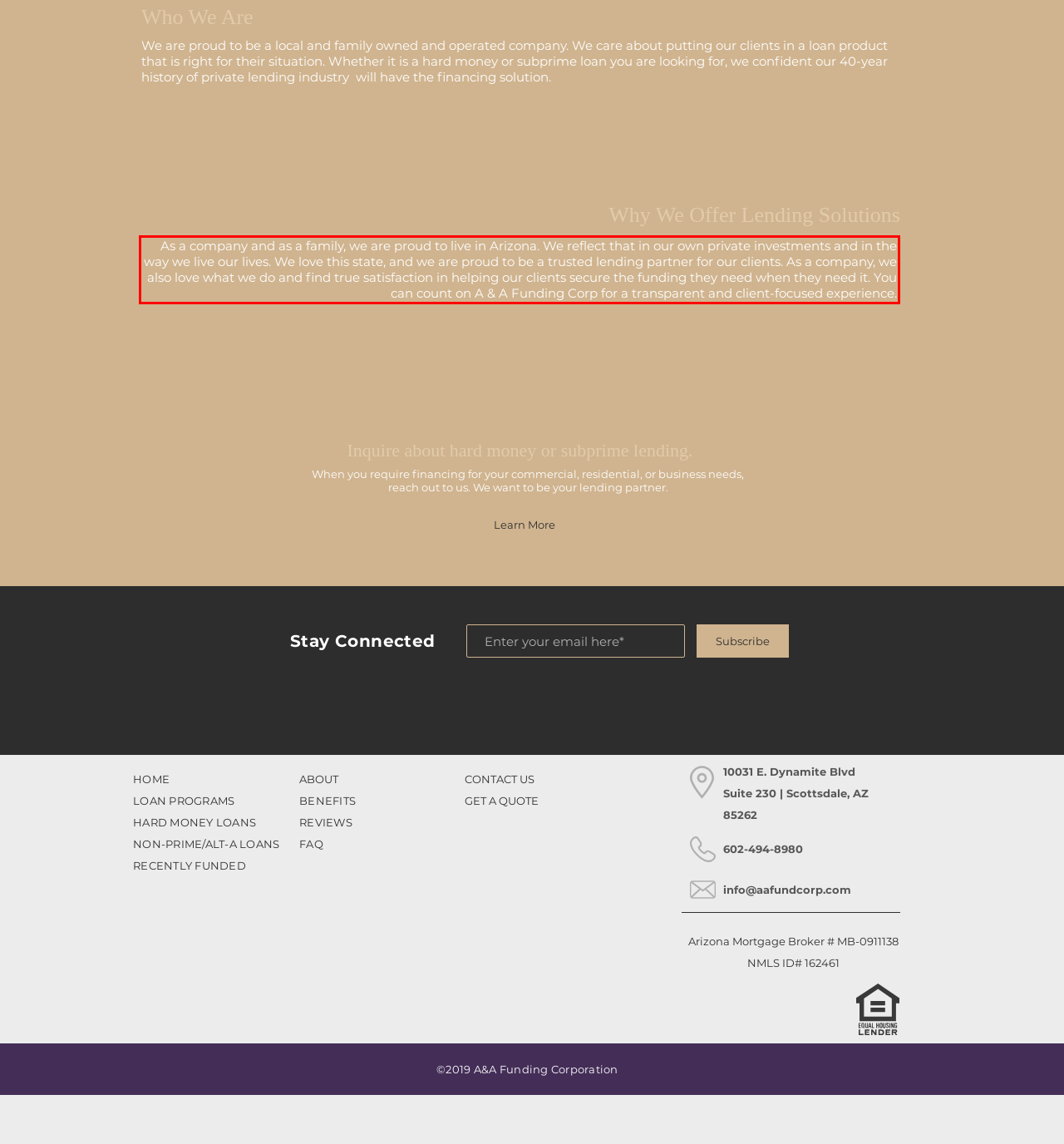You are provided with a screenshot of a webpage featuring a red rectangle bounding box. Extract the text content within this red bounding box using OCR.

As a company and as a family, we are proud to live in Arizona. We reflect that in our own private investments and in the way we live our lives. We love this state, and we are proud to be a trusted lending partner for our clients. As a company, we also love what we do and find true satisfaction in helping our clients secure the funding they need when they need it. You can count on A & A Funding Corp for a transparent and client-focused experience.